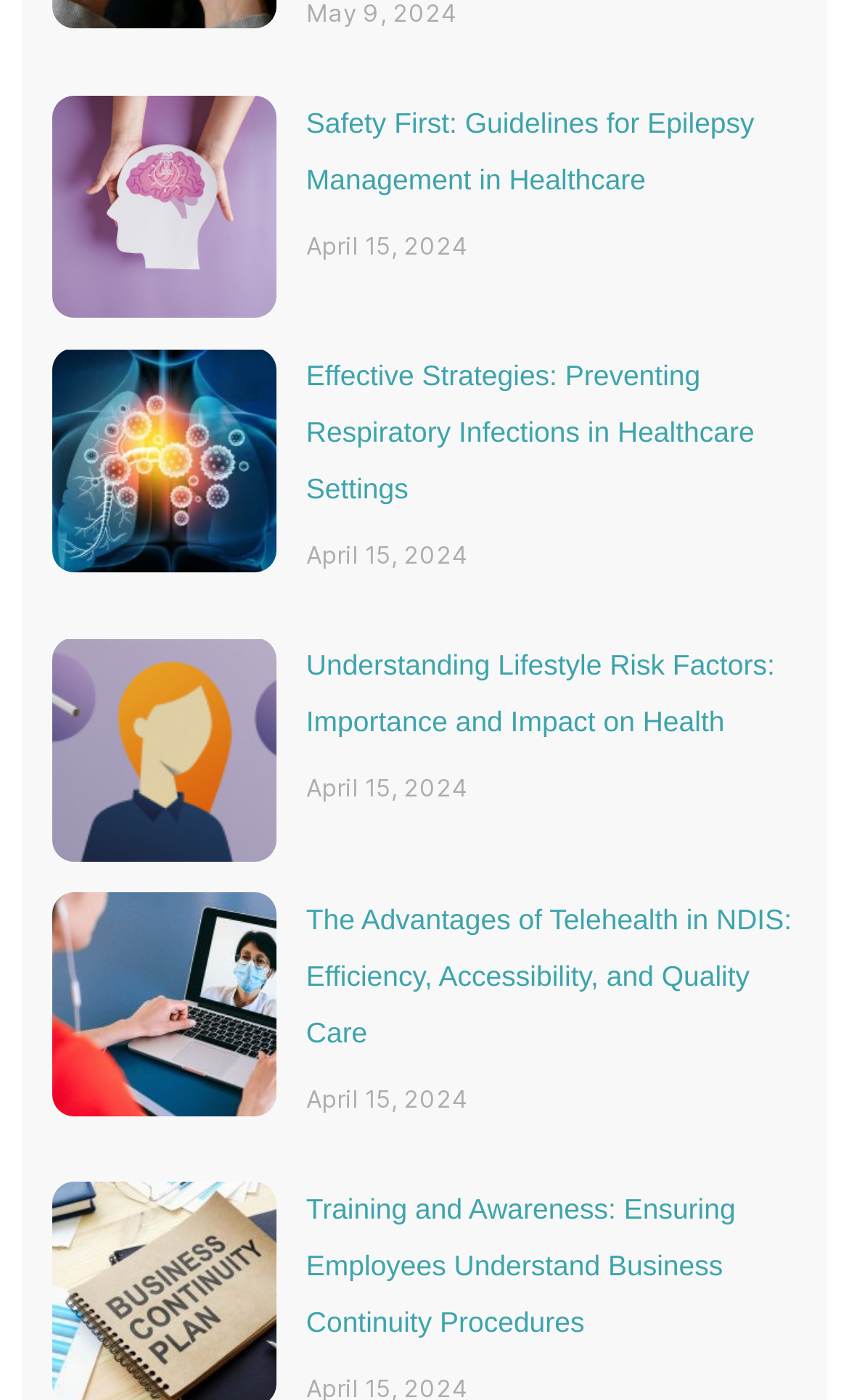What is the date of the latest article?
Using the screenshot, give a one-word or short phrase answer.

April 15, 2024